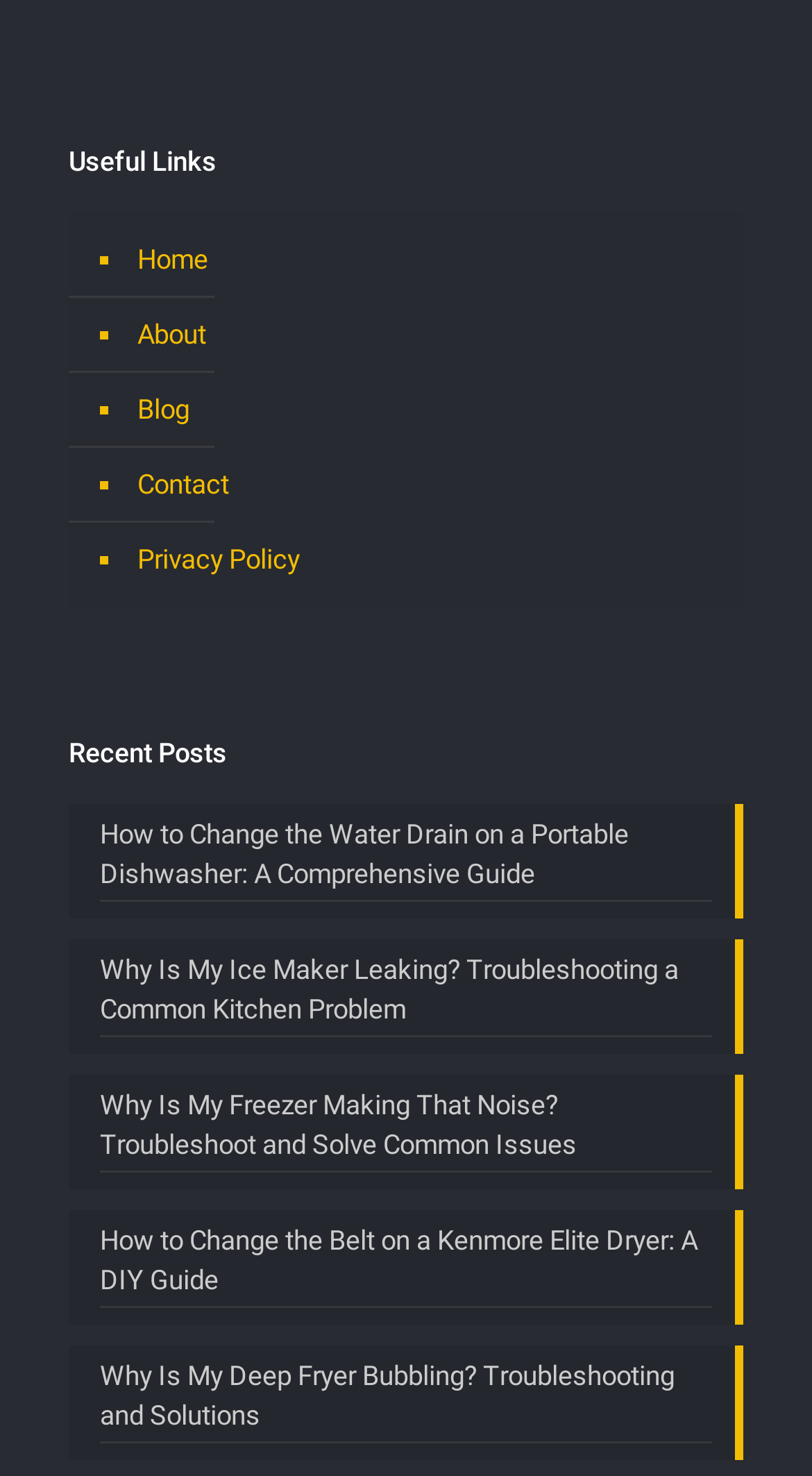Determine the bounding box coordinates of the area to click in order to meet this instruction: "View the privacy policy".

[0.162, 0.354, 0.89, 0.405]